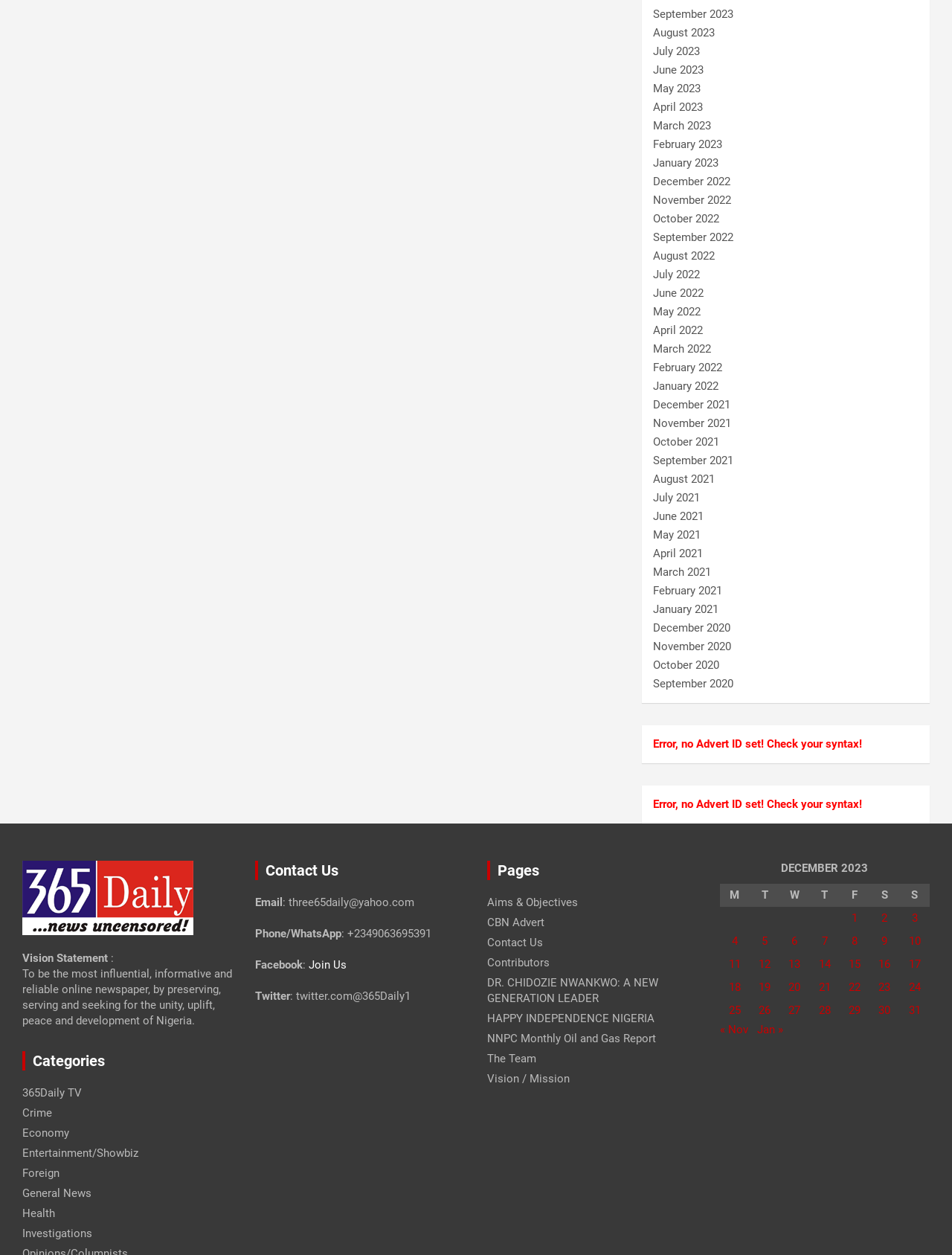Indicate the bounding box coordinates of the element that needs to be clicked to satisfy the following instruction: "Contact Us". The coordinates should be four float numbers between 0 and 1, i.e., [left, top, right, bottom].

[0.268, 0.686, 0.488, 0.701]